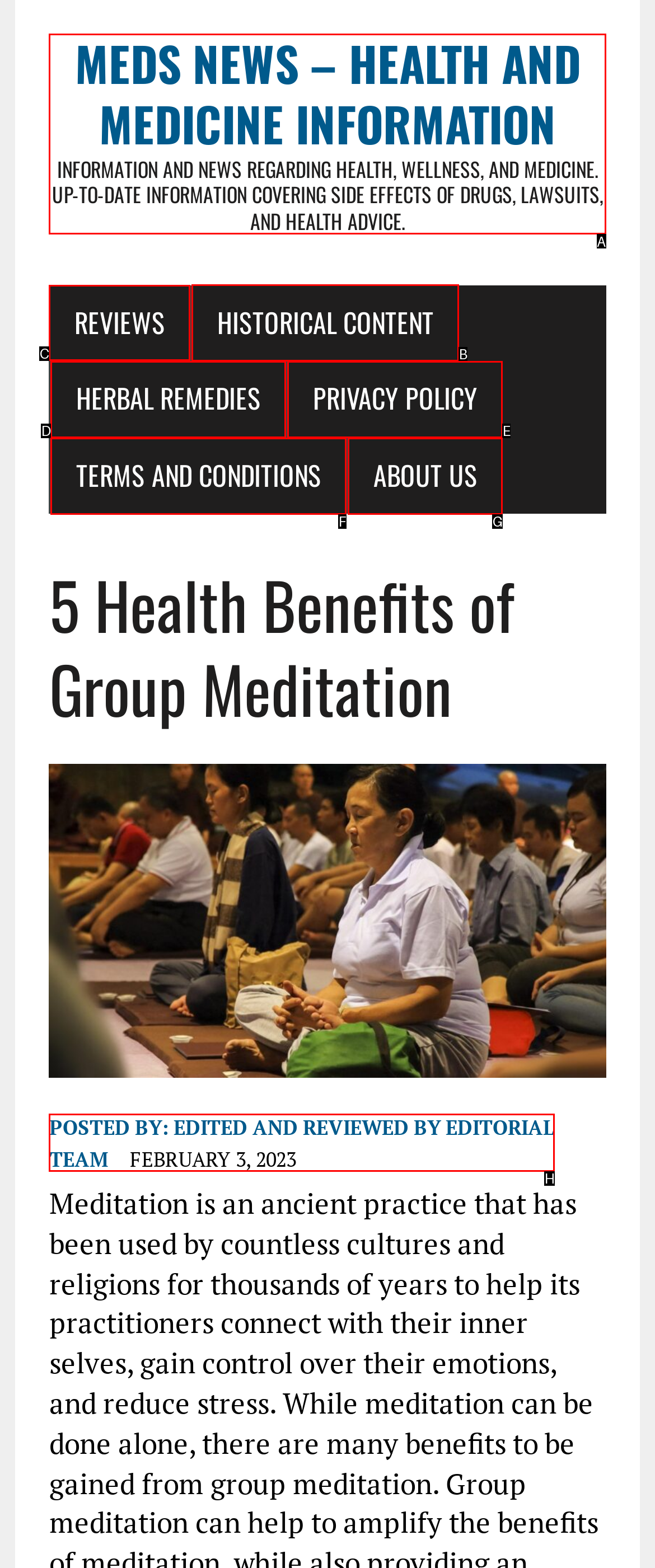Tell me the correct option to click for this task: read reviews
Write down the option's letter from the given choices.

C